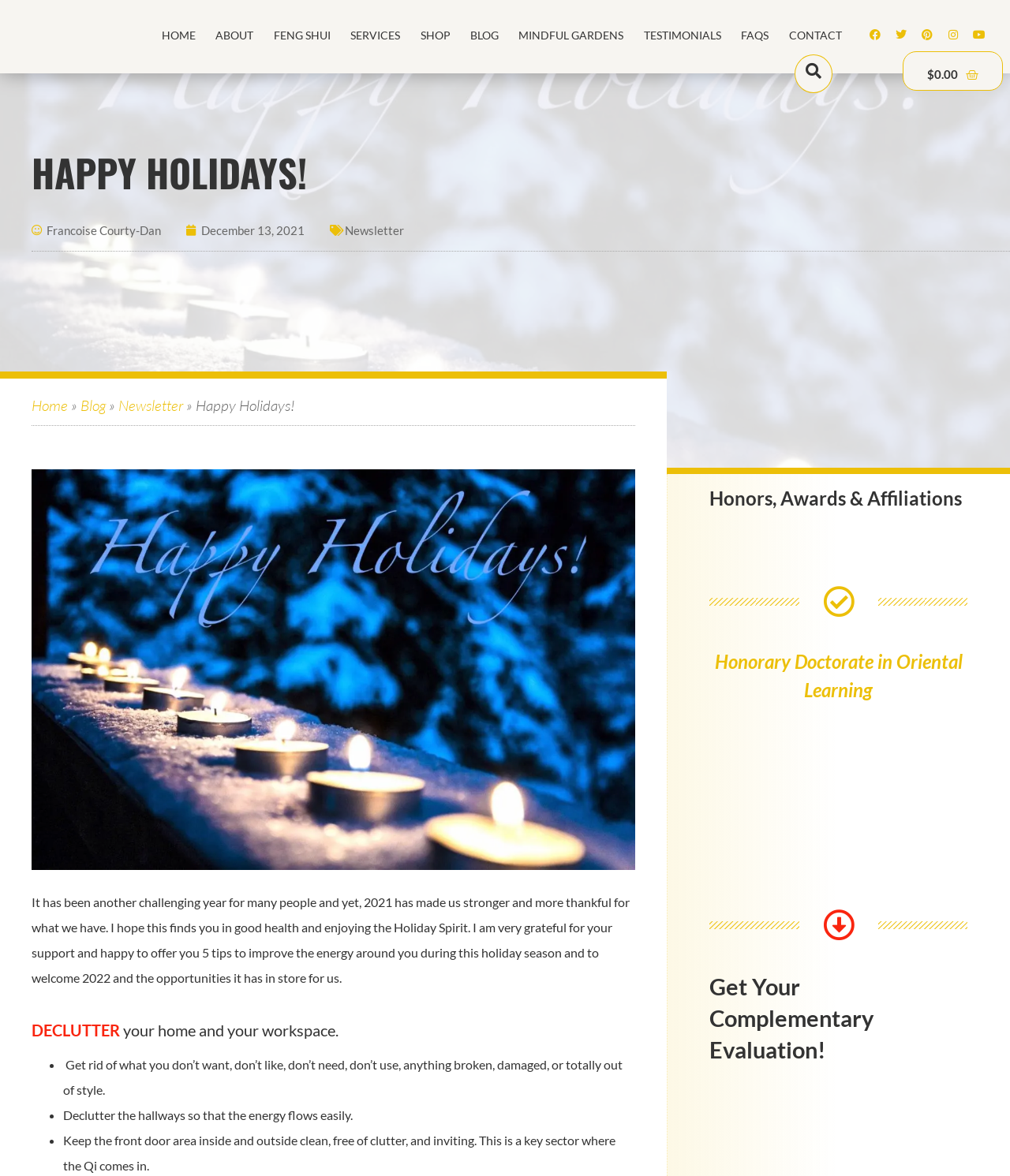Please indicate the bounding box coordinates for the clickable area to complete the following task: "Click on the HOME link". The coordinates should be specified as four float numbers between 0 and 1, i.e., [left, top, right, bottom].

[0.15, 0.011, 0.203, 0.049]